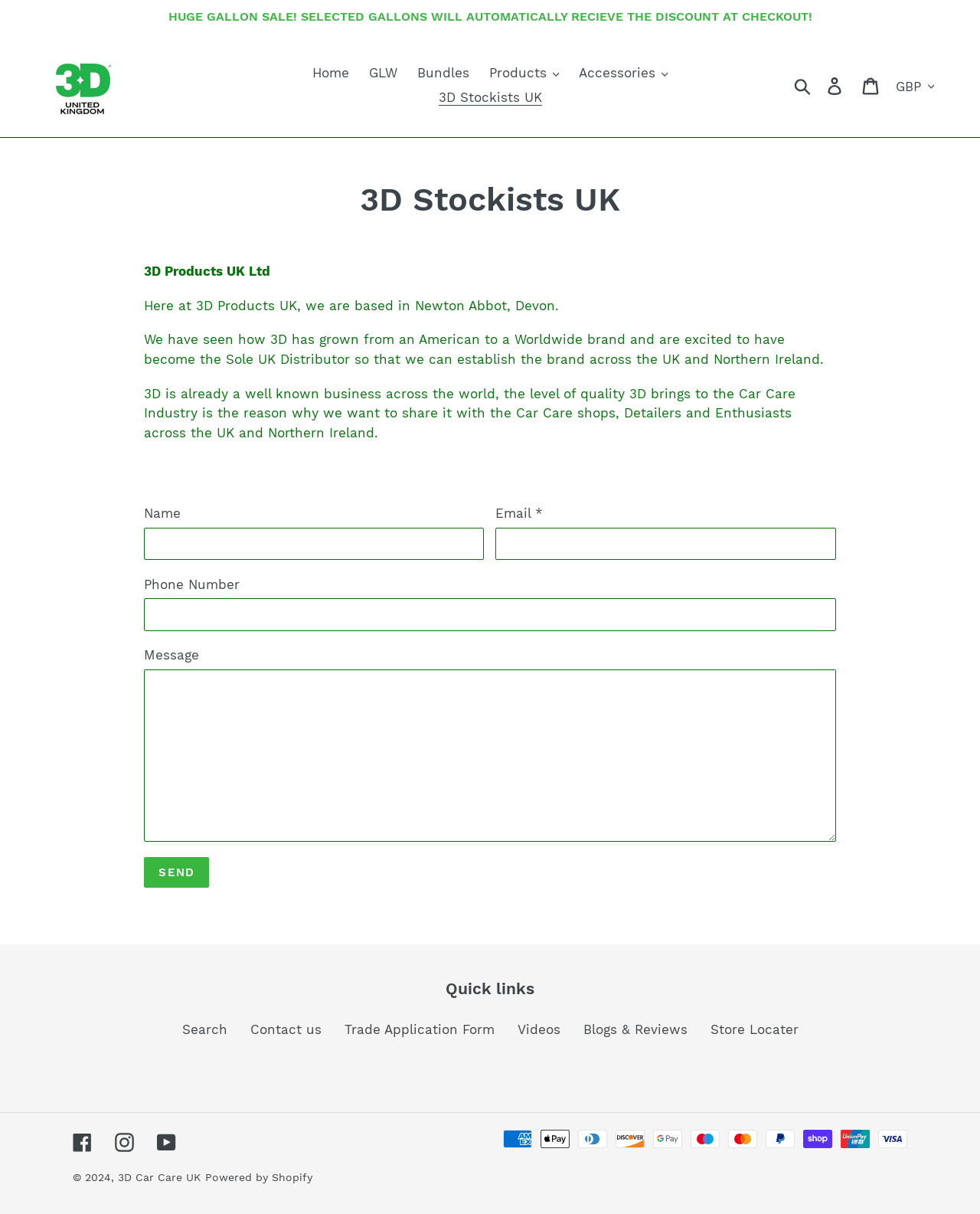Locate the bounding box of the UI element with the following description: "alt="3D Car Care UK"".

[0.043, 0.037, 0.125, 0.103]